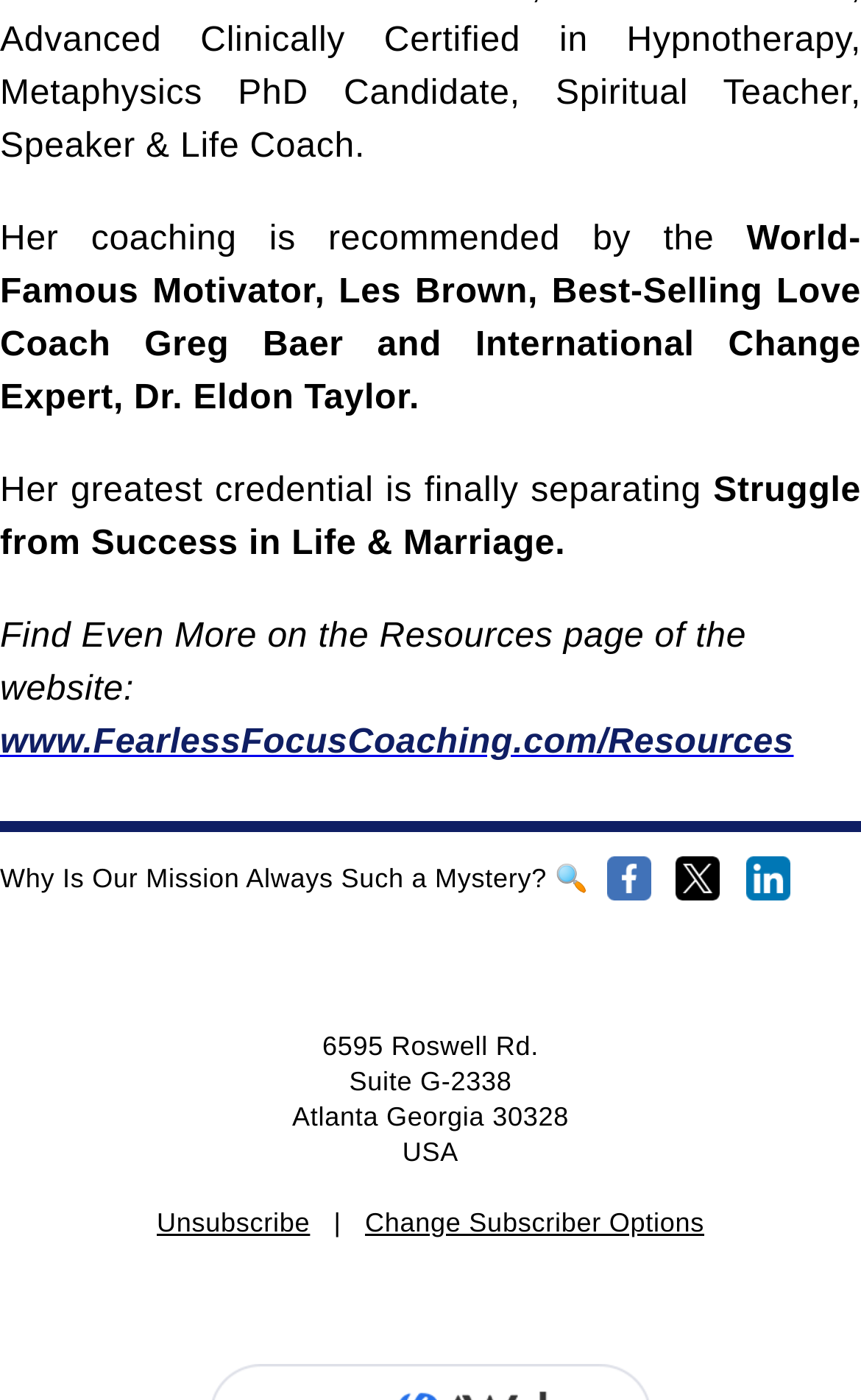What is the recommended website for resources?
Give a detailed and exhaustive answer to the question.

The recommended website for resources is mentioned in the text 'Find Even More on the Resources page of the website:' which is followed by a link to 'www.FearlessFocusCoaching.com/Resources'.